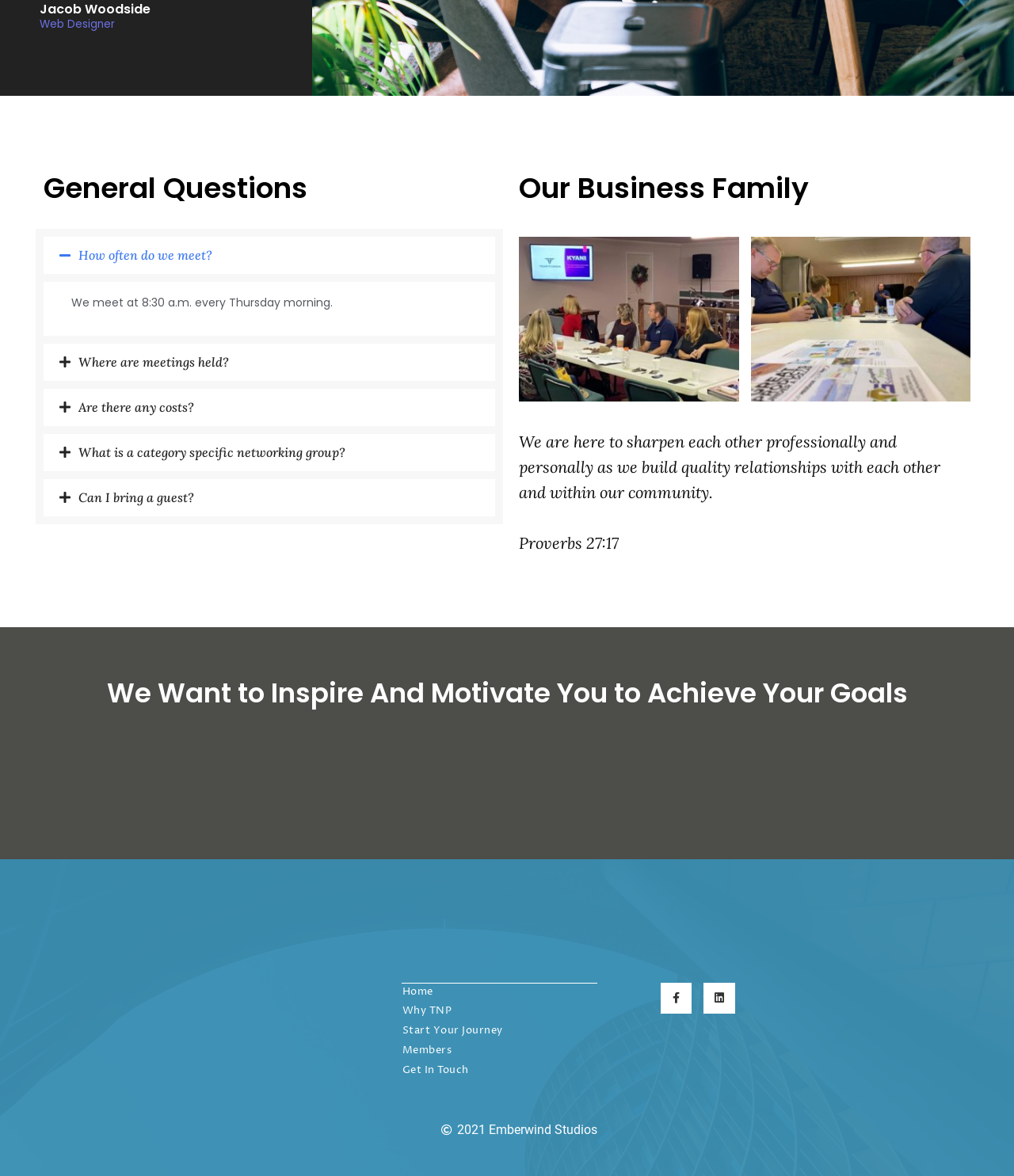Show the bounding box coordinates for the element that needs to be clicked to execute the following instruction: "Click on 'Home'". Provide the coordinates in the form of four float numbers between 0 and 1, i.e., [left, top, right, bottom].

[0.396, 0.835, 0.589, 0.852]